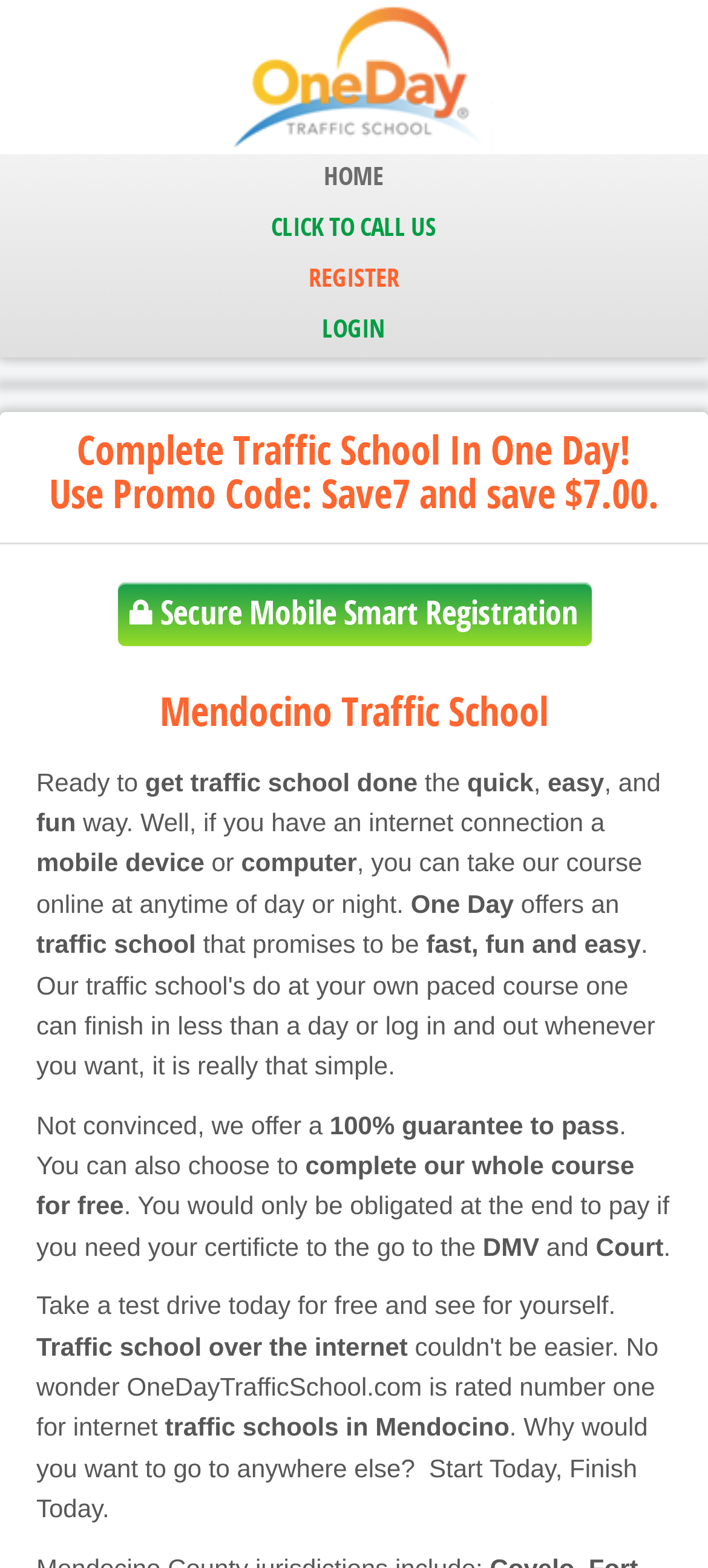What is the promo code to save $7.00?
Answer with a single word or phrase by referring to the visual content.

Save7